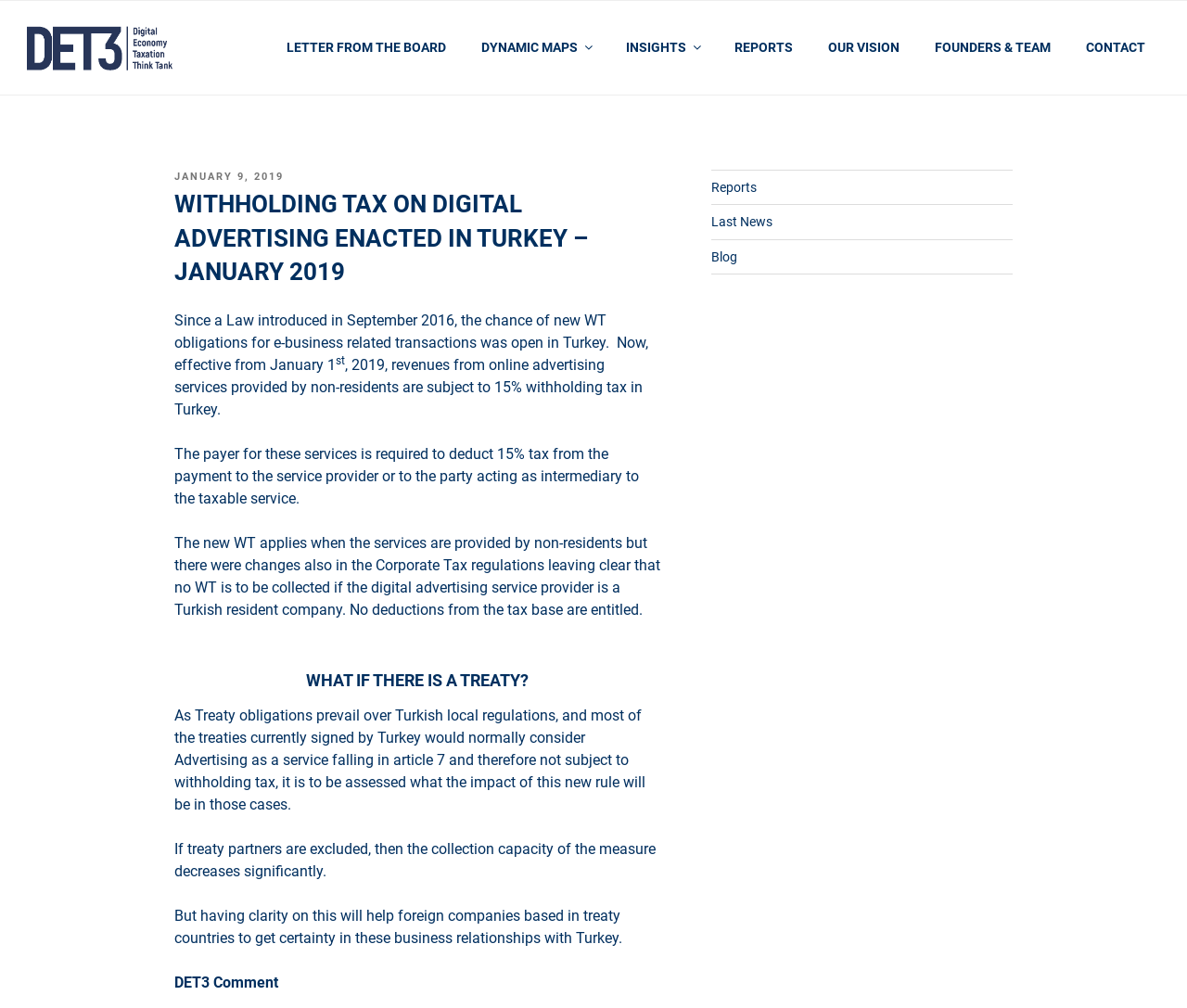Describe every aspect of the webpage in a detailed manner.

This webpage appears to be a blog post or article discussing the implementation of withholding tax on digital advertising in Turkey. At the top of the page, there is a navigation menu with links to various sections, including "LETTER FROM THE BOARD", "DYNAMIC MAPS", "INSIGHTS", "REPORTS", "OUR VISION", "FOUNDERS & TEAM", and "CONTACT".

Below the navigation menu, there is a header section with a title "WITHHOLDING TAX ON DIGITAL ADVERTISING ENACTED IN TURKEY – JANUARY 2019" and a posted date "JANUARY 9, 2019". 

The main content of the page is divided into several paragraphs, which discuss the introduction of withholding tax on digital advertising services provided by non-residents in Turkey, effective from January 1, 2019. The text explains that the payer is required to deduct 15% tax from the payment to the service provider, and that there are exceptions for Turkish resident companies. 

Further down, there is a section with a heading "WHAT IF THERE IS A TREATY?" which discusses the implications of treaty obligations on the withholding tax rule. 

To the right of the main content, there is a sidebar with a menu containing links to "Reports", "Last News", and "Blog".